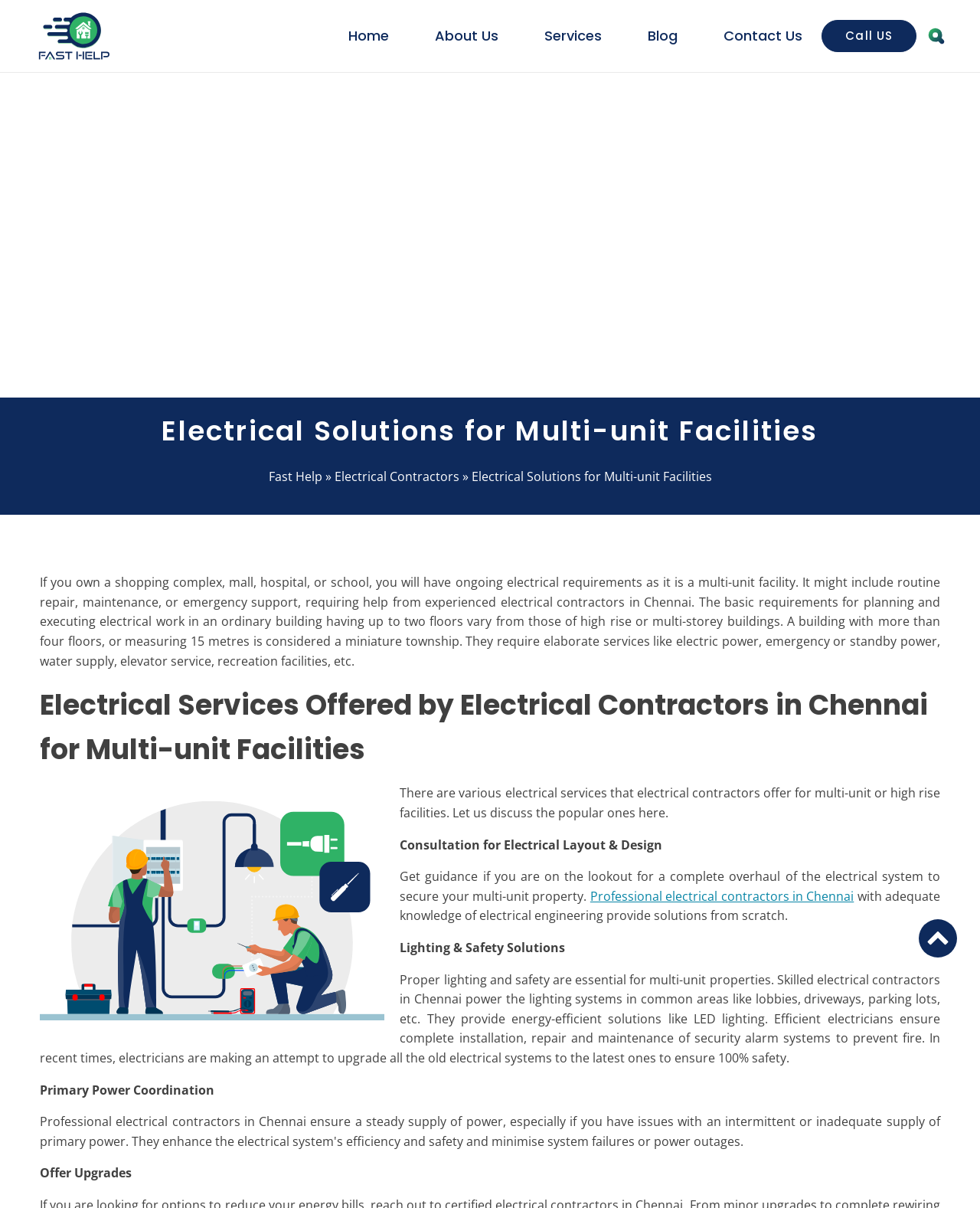What is the importance of electrical layout and design consultation? Examine the screenshot and reply using just one word or a brief phrase.

Securing multi-unit property